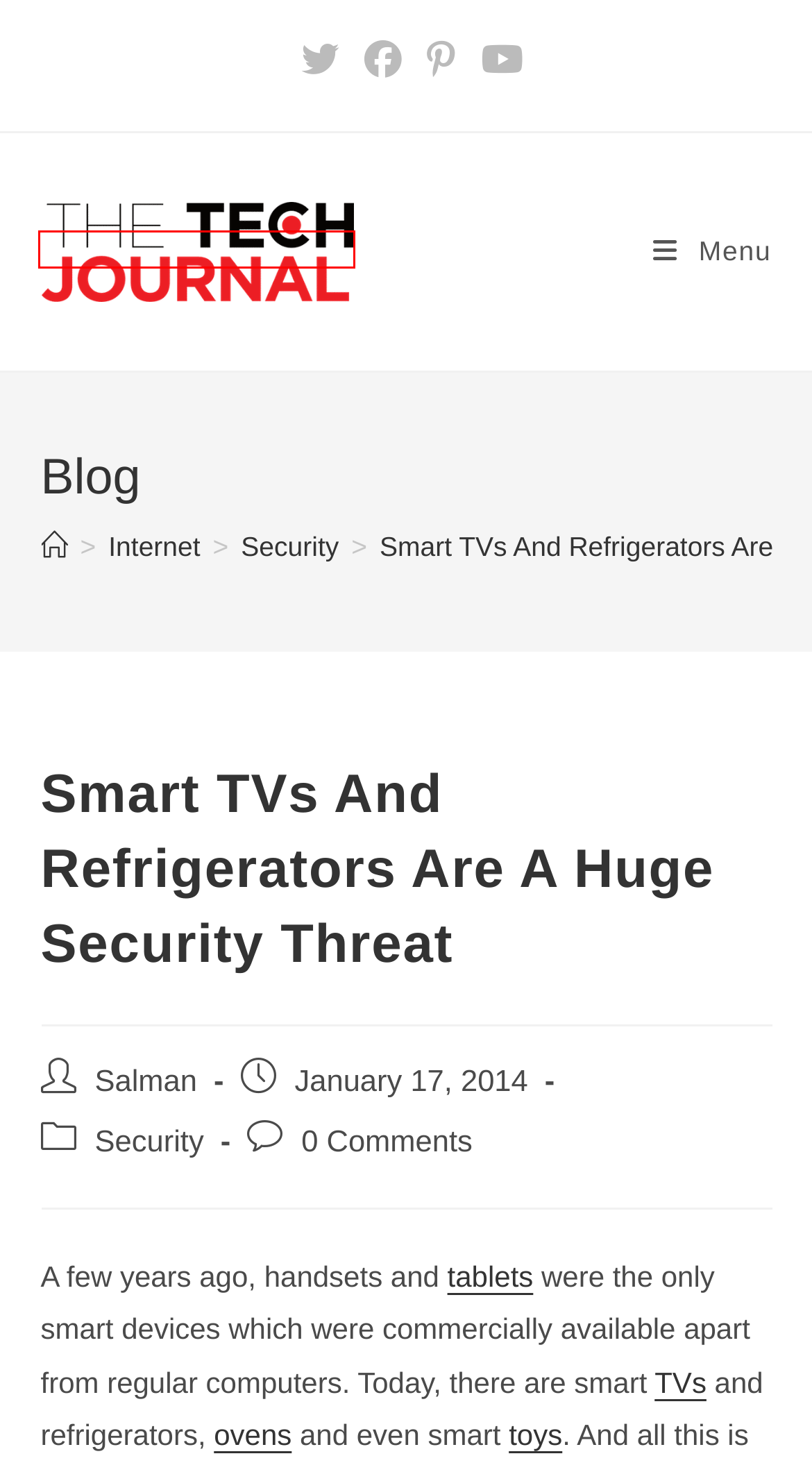You have a screenshot of a webpage with an element surrounded by a red bounding box. Choose the webpage description that best describes the new page after clicking the element inside the red bounding box. Here are the candidates:
A. Internet Archives - The Tech Journal
B. Security Archives - The Tech Journal
C. Salman - The Tech Journal
D. toy Archives - The Tech Journal
E. TV Archives - The Tech Journal
F. Home - The Tech Journal
G. oven Archives - The Tech Journal
H. Tablet Archives - The Tech Journal

F